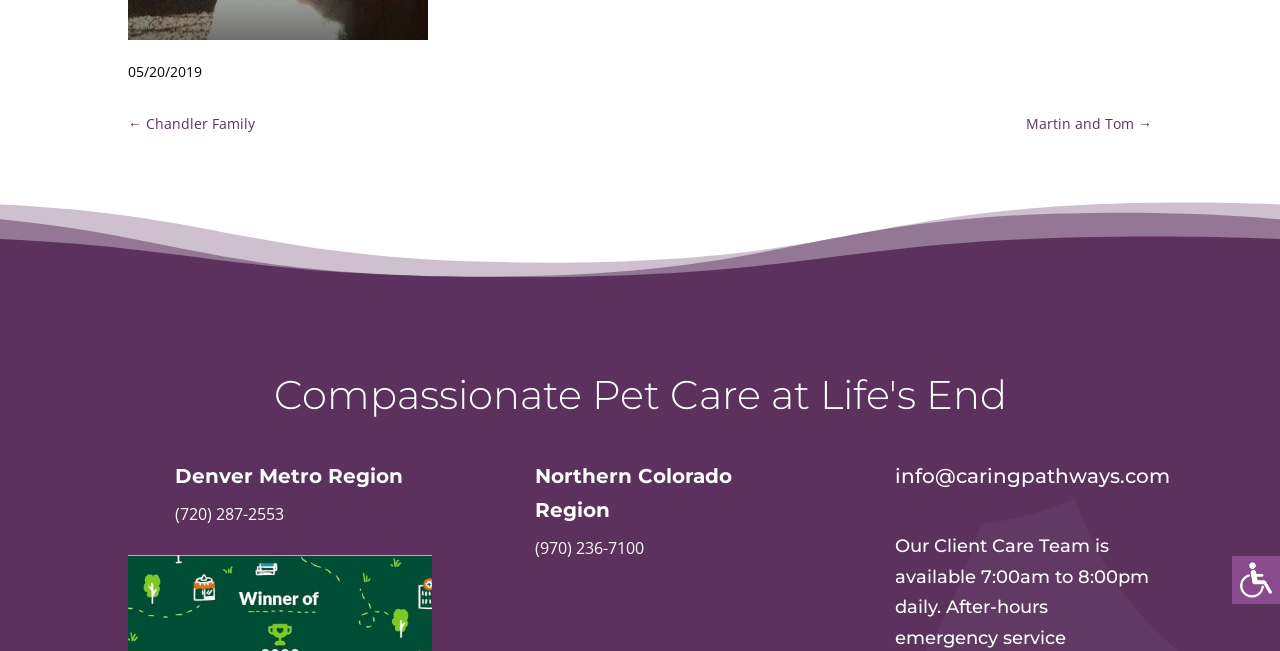Determine the bounding box for the described UI element: "← Chandler Family".

[0.1, 0.172, 0.199, 0.209]